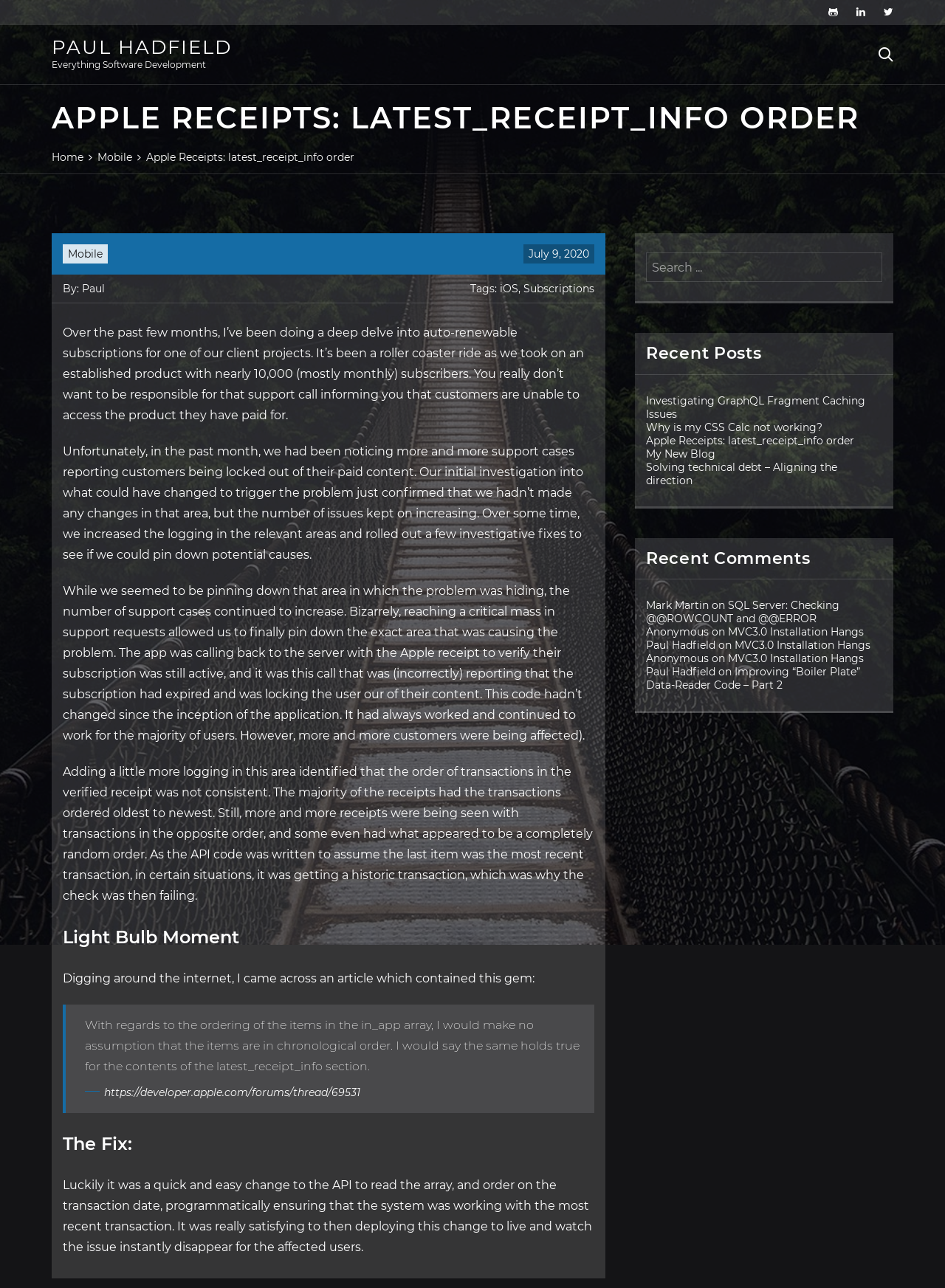Identify the bounding box coordinates of the area that should be clicked in order to complete the given instruction: "Click the 'Home' link". The bounding box coordinates should be four float numbers between 0 and 1, i.e., [left, top, right, bottom].

[0.055, 0.117, 0.088, 0.127]